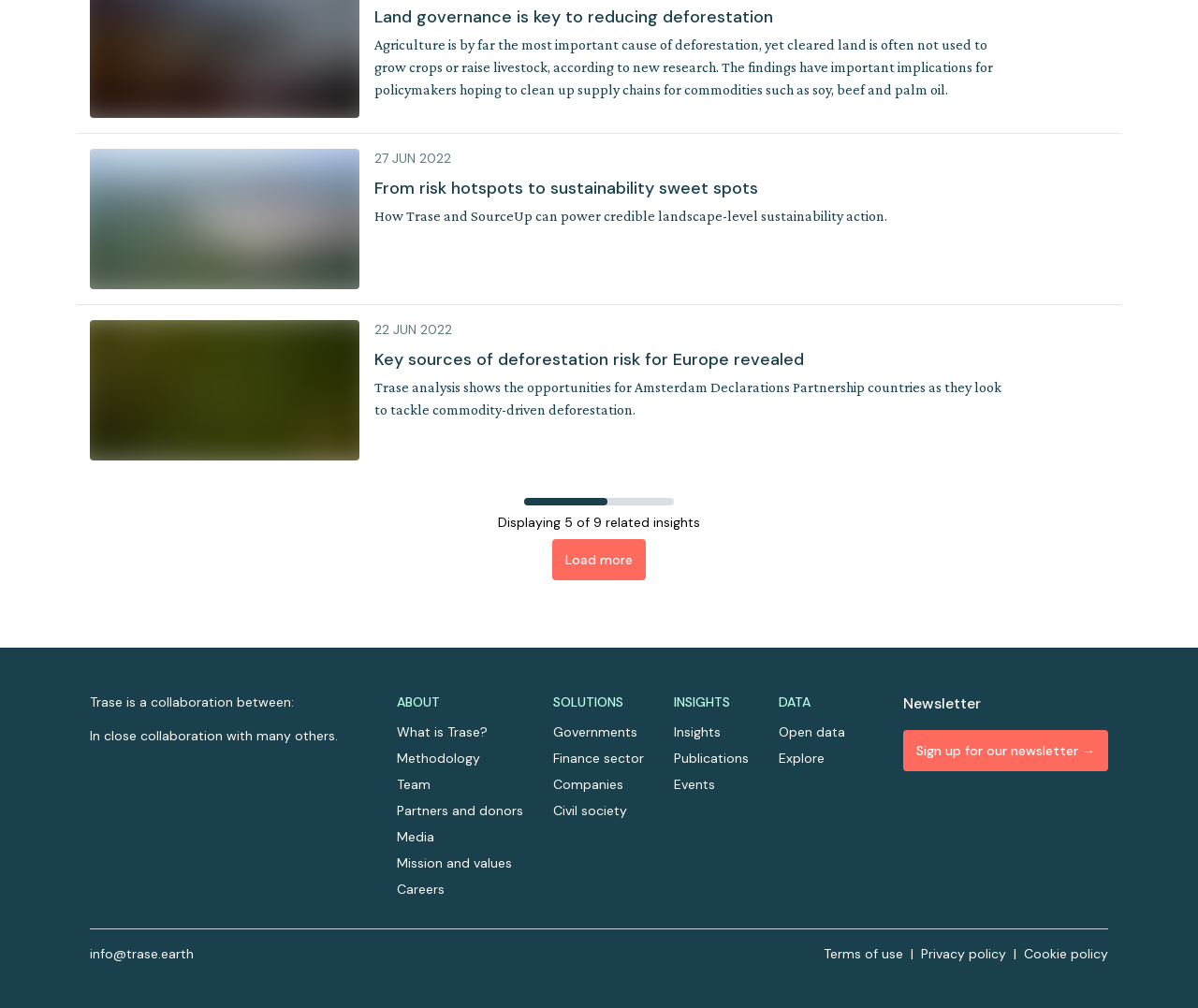Bounding box coordinates are specified in the format (top-left x, top-left y, bottom-right x, bottom-right y). All values are floating point numbers bounded between 0 and 1. Please provide the bounding box coordinate of the region this sentence describes: Civil society

[0.461, 0.795, 0.537, 0.813]